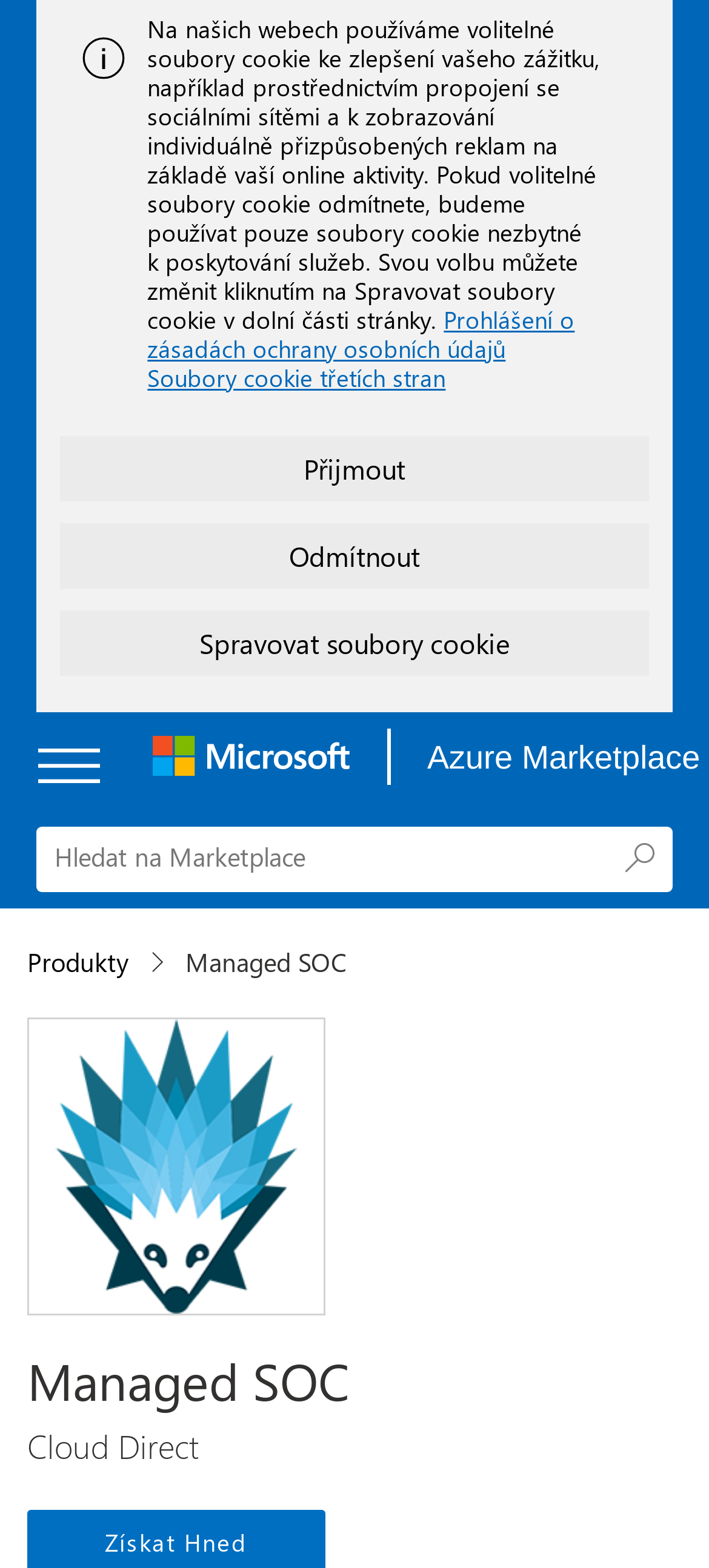Please provide a brief answer to the following inquiry using a single word or phrase:
How many buttons are in the cookie notification section?

3